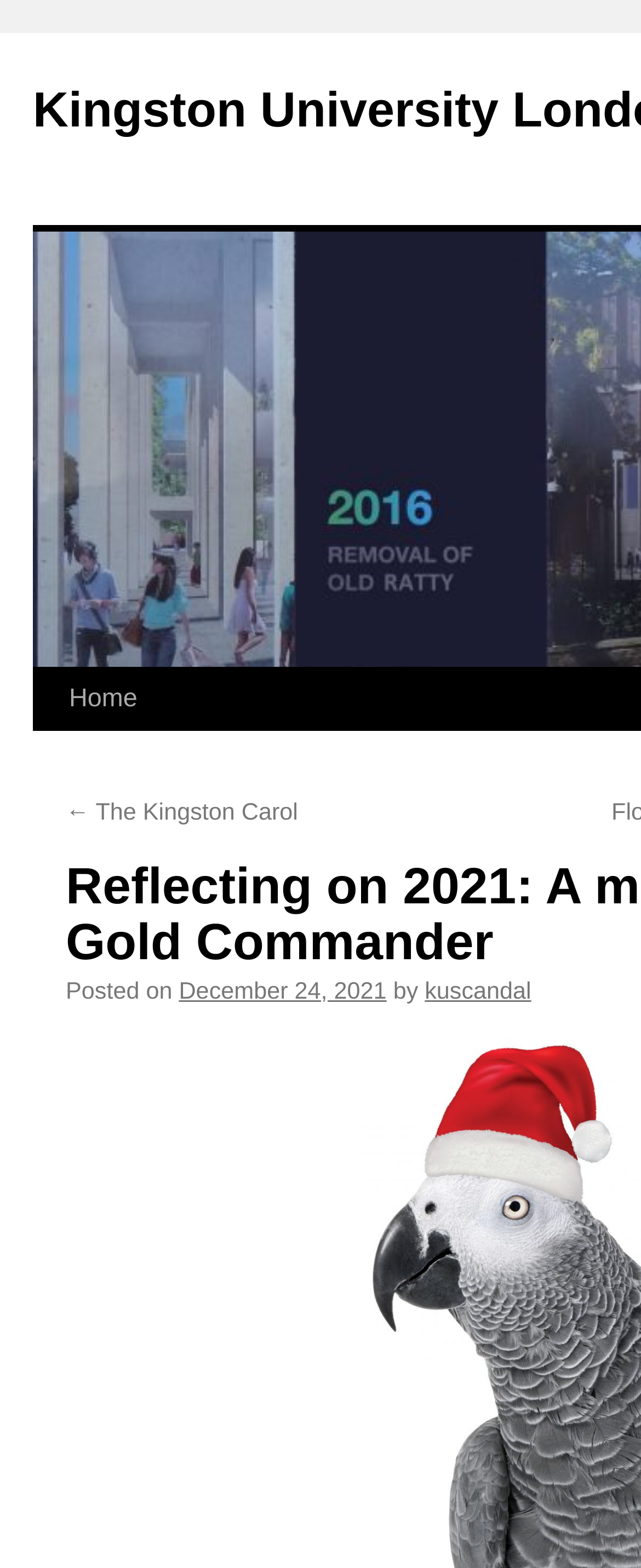From the webpage screenshot, predict the bounding box of the UI element that matches this description: "← The Kingston Carol".

[0.103, 0.51, 0.465, 0.527]